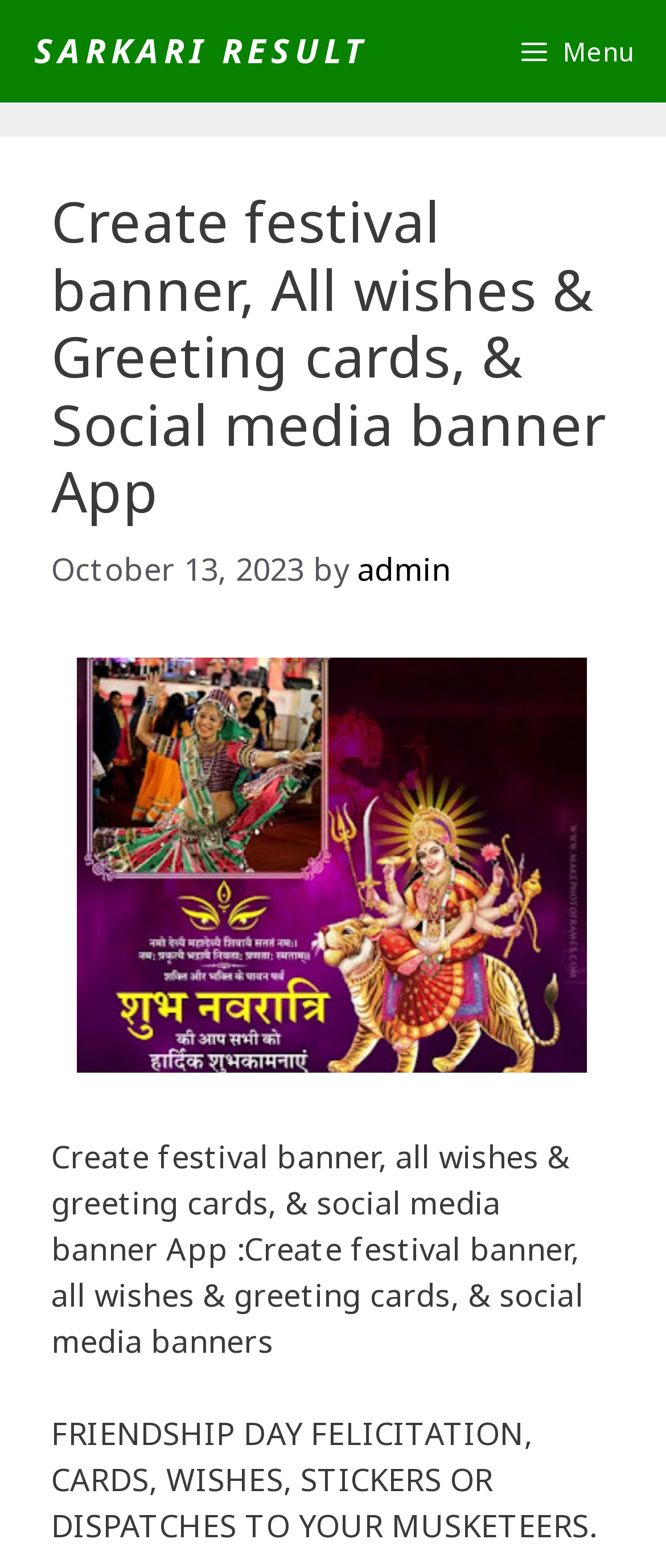Determine the main headline from the webpage and extract its text.

Create festival banner, All wishes & Greeting cards, & Social media banner App